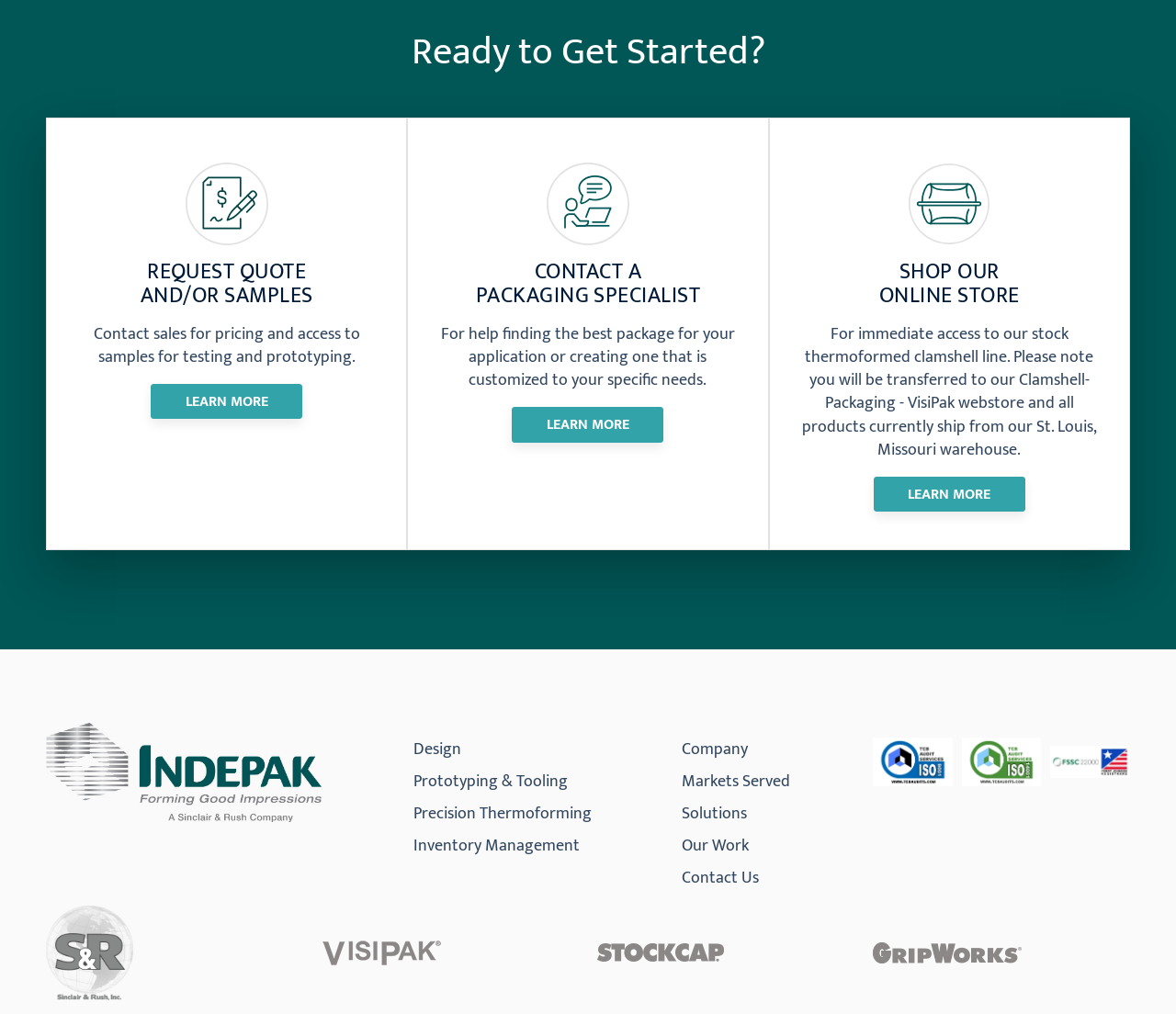Please respond to the question using a single word or phrase:
How many ways can I get in touch with the company?

Three